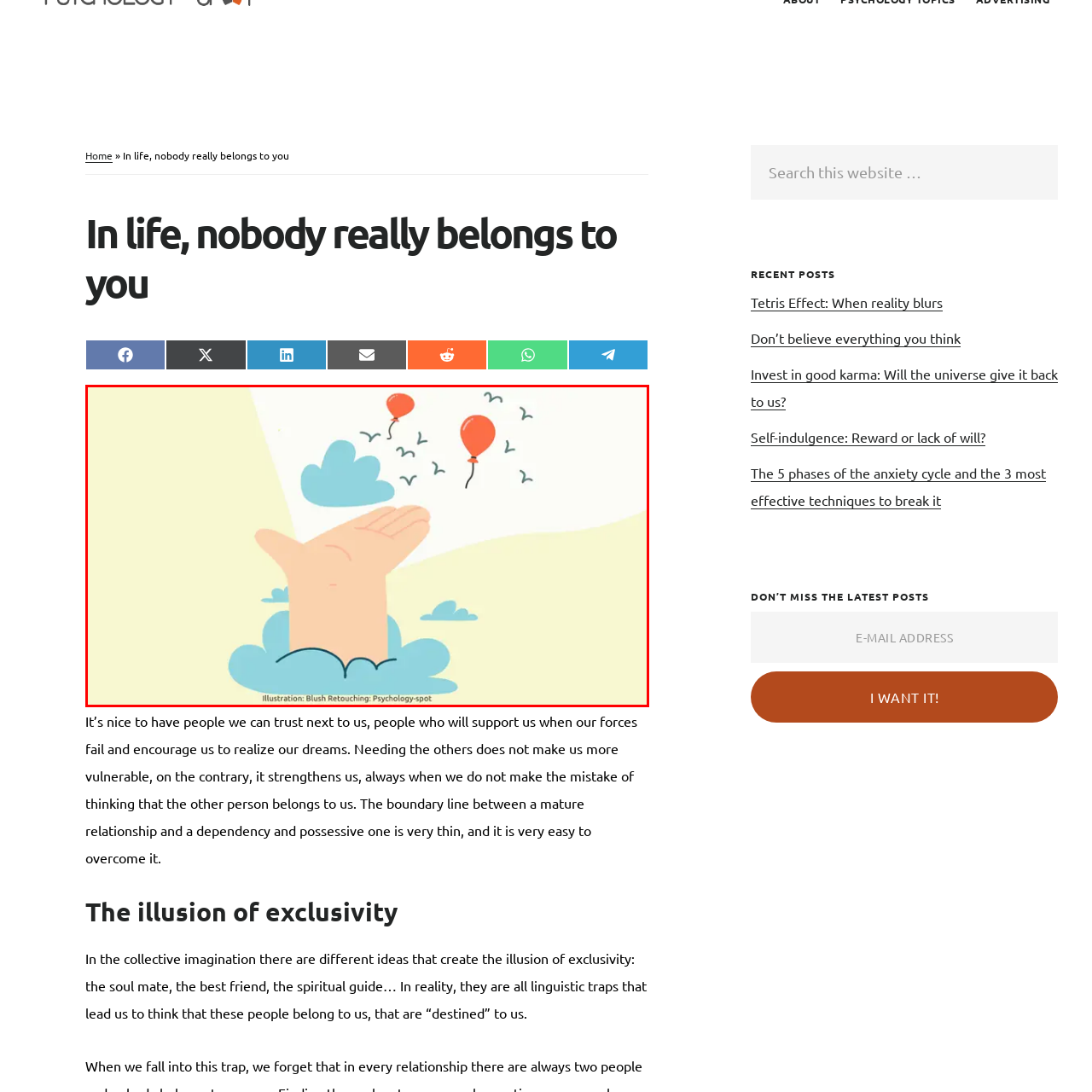Direct your attention to the segment of the image enclosed by the red boundary and answer the ensuing question in detail: What is the color of the balloons in the illustration?

The caption describes the balloons as vibrant red, which symbolize freedom and release, and are accompanied by small birds in flight, adding to the overall theme of liberation.